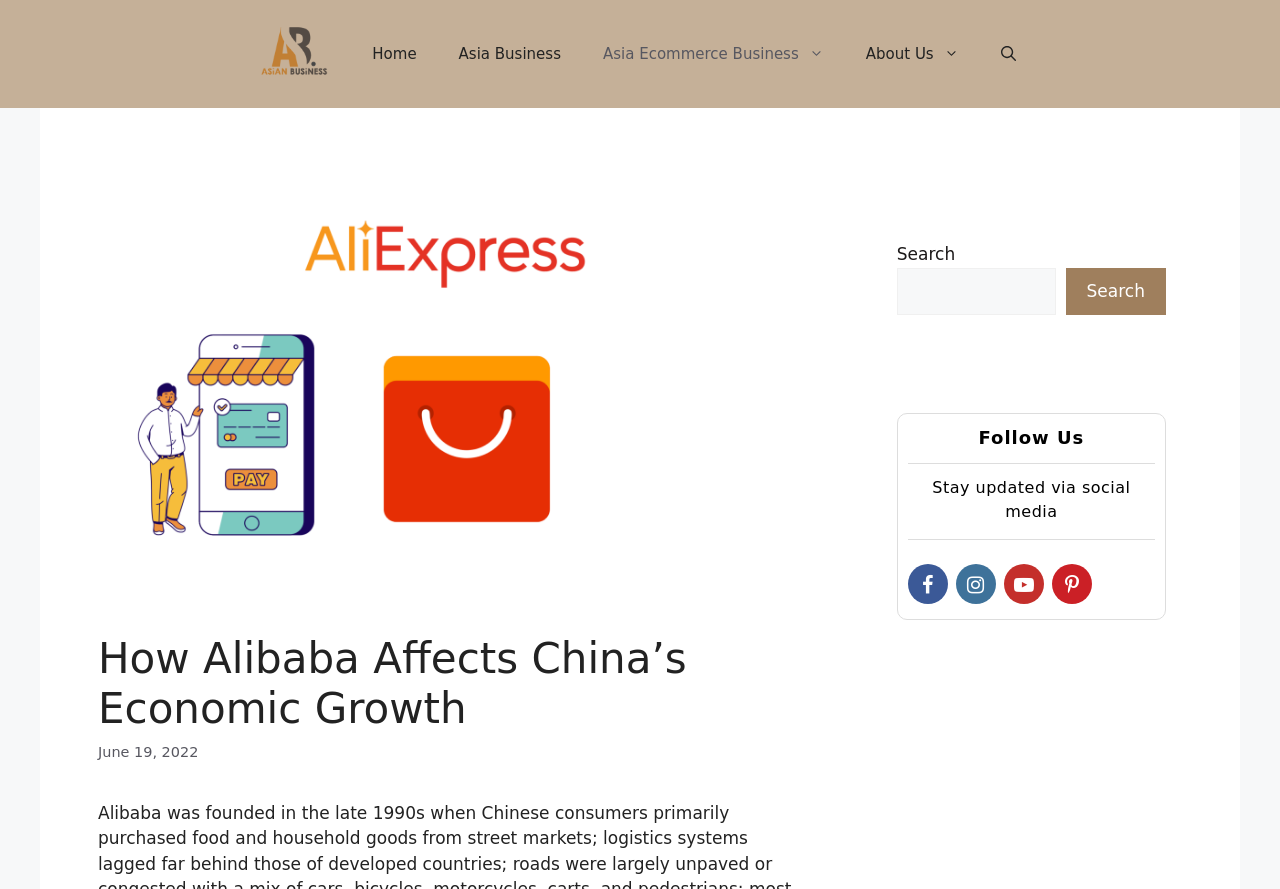Identify the bounding box coordinates necessary to click and complete the given instruction: "go to home page".

[0.274, 0.0, 0.342, 0.121]